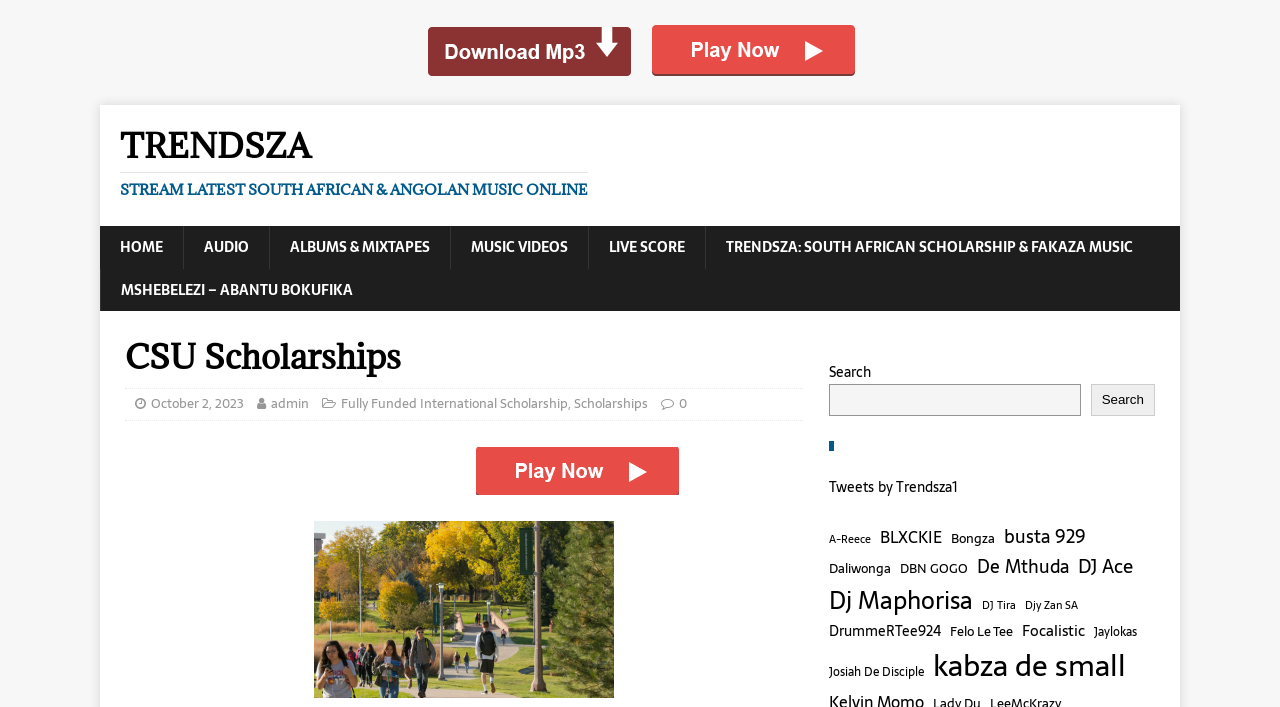Please mark the clickable region by giving the bounding box coordinates needed to complete this instruction: "Visit the 'CSU Scholarships' page".

[0.098, 0.475, 0.627, 0.534]